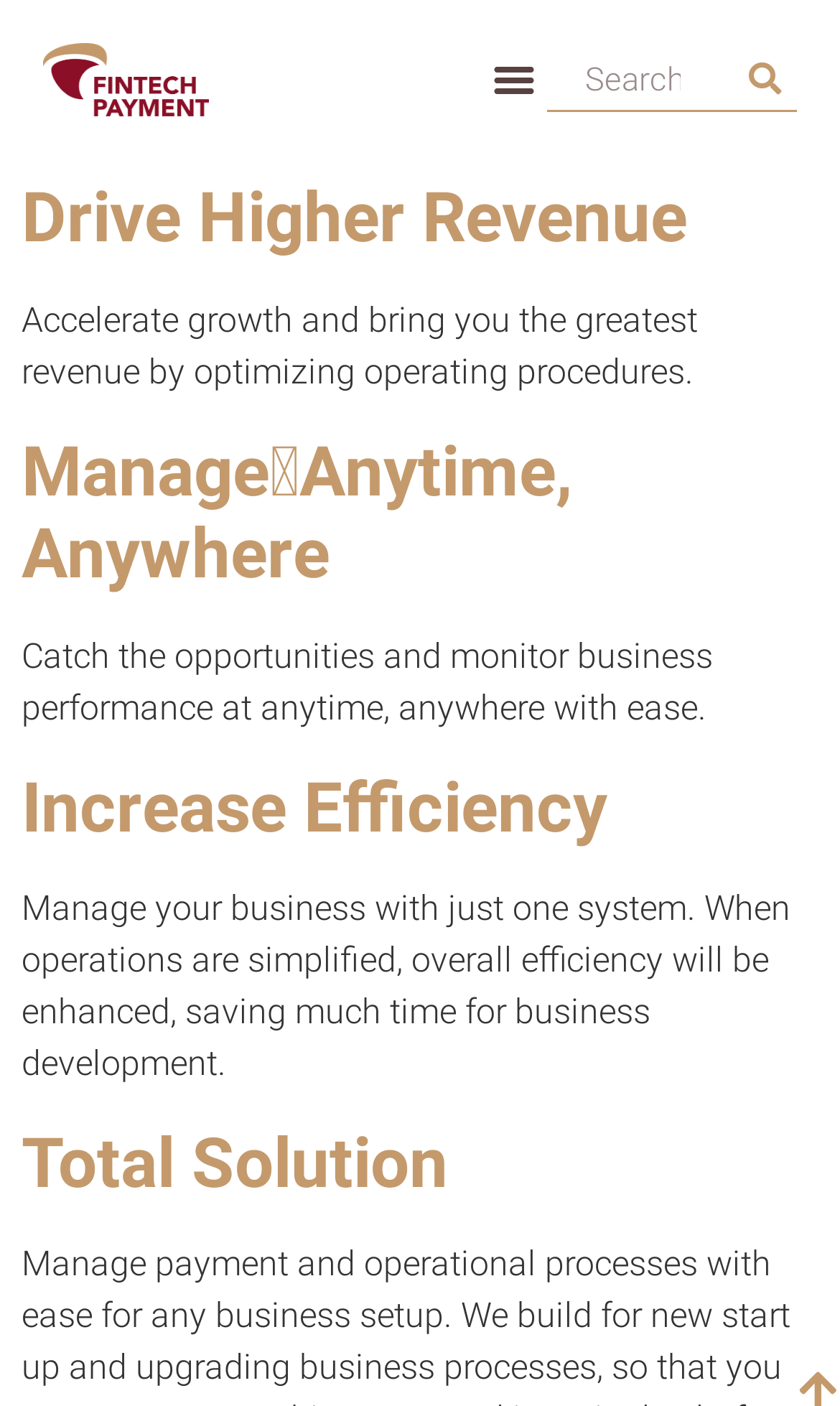Provide a short, one-word or phrase answer to the question below:
How many articles are on this webpage?

3